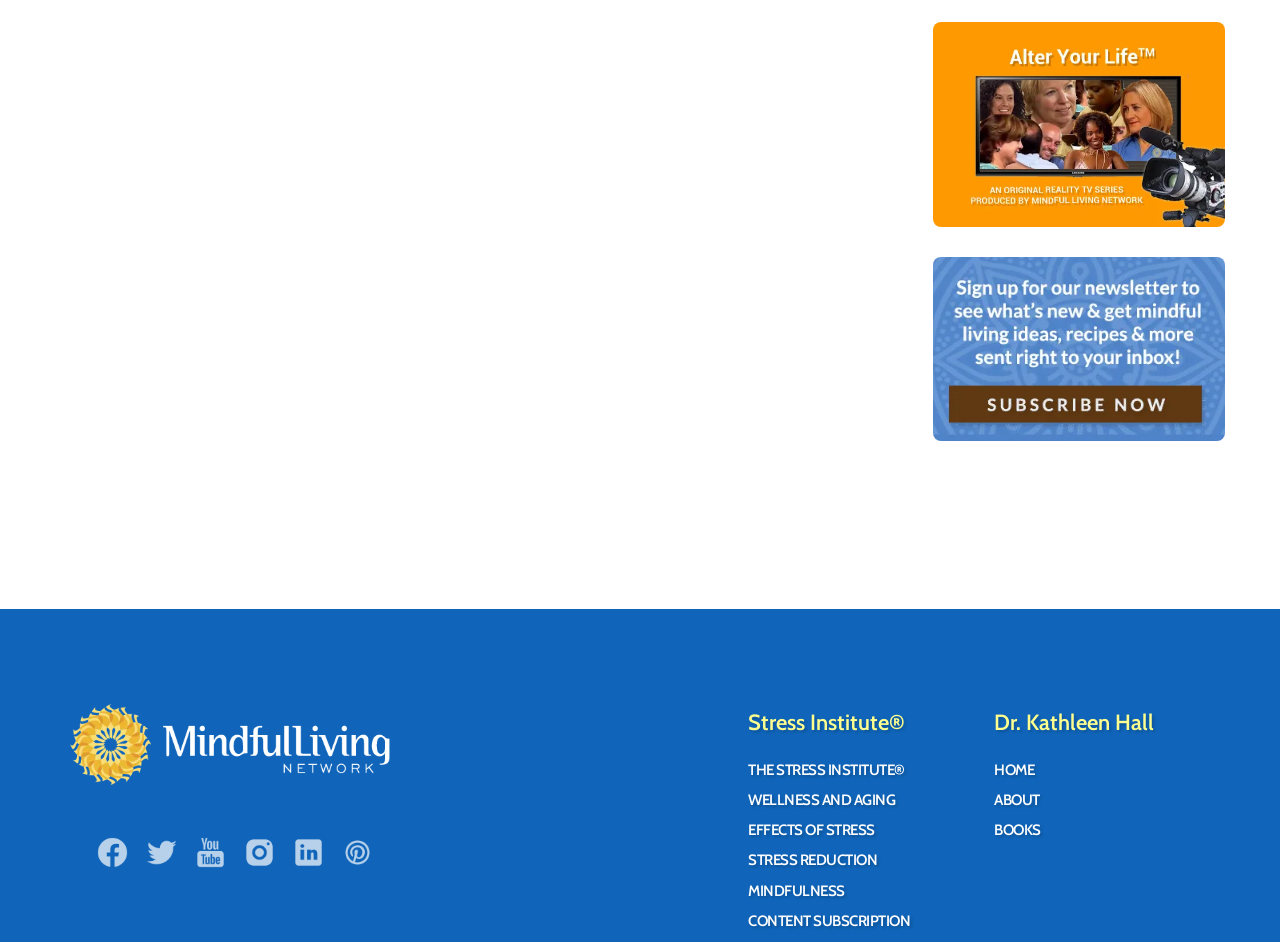Please identify the bounding box coordinates of the clickable region that I should interact with to perform the following instruction: "Click on 'THE STRESS INSTITUTE®'". The coordinates should be expressed as four float numbers between 0 and 1, i.e., [left, top, right, bottom].

[0.584, 0.807, 0.707, 0.827]